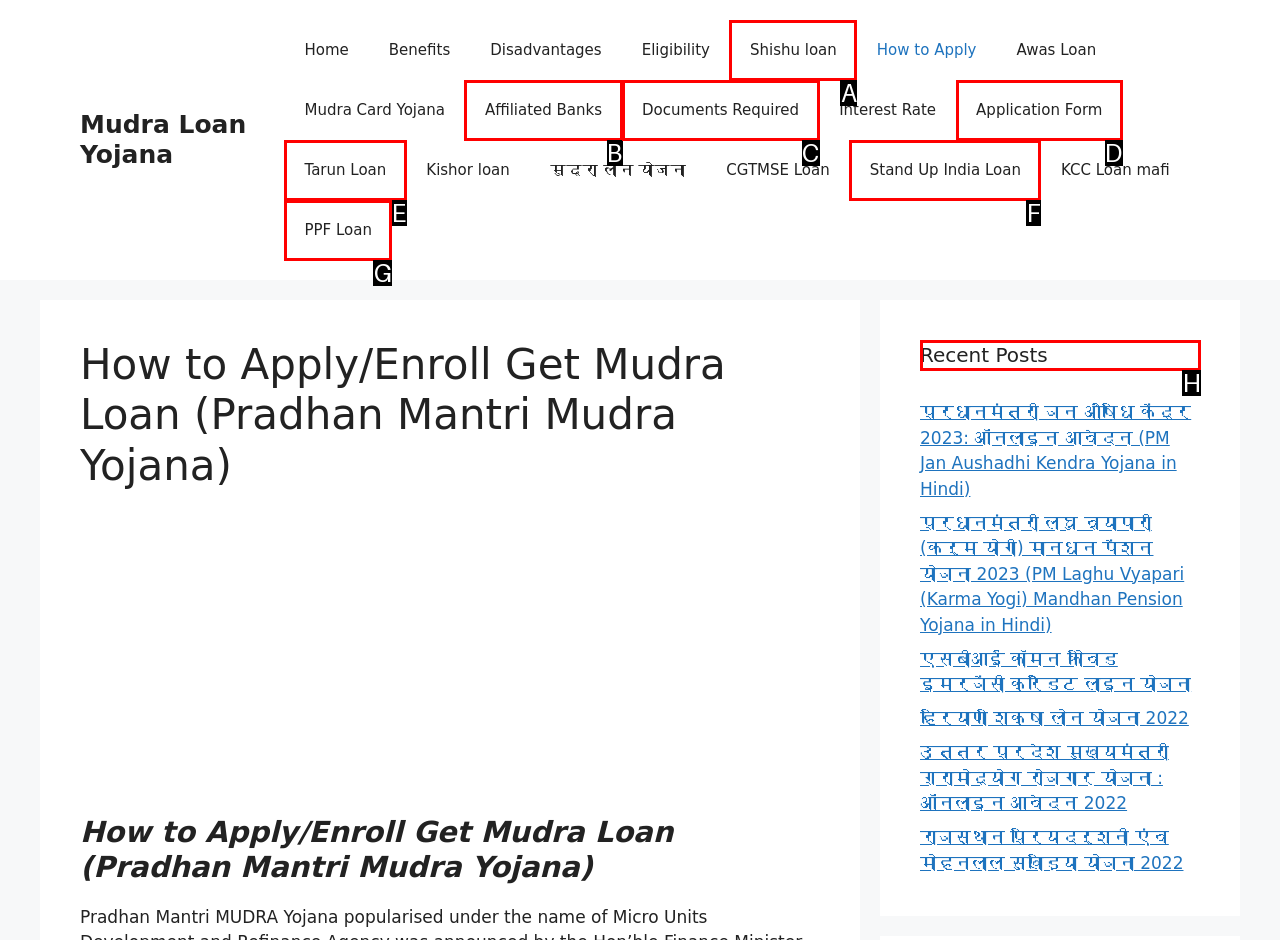Which HTML element should be clicked to complete the task: Click on the 'Recent Posts' heading? Answer with the letter of the corresponding option.

H